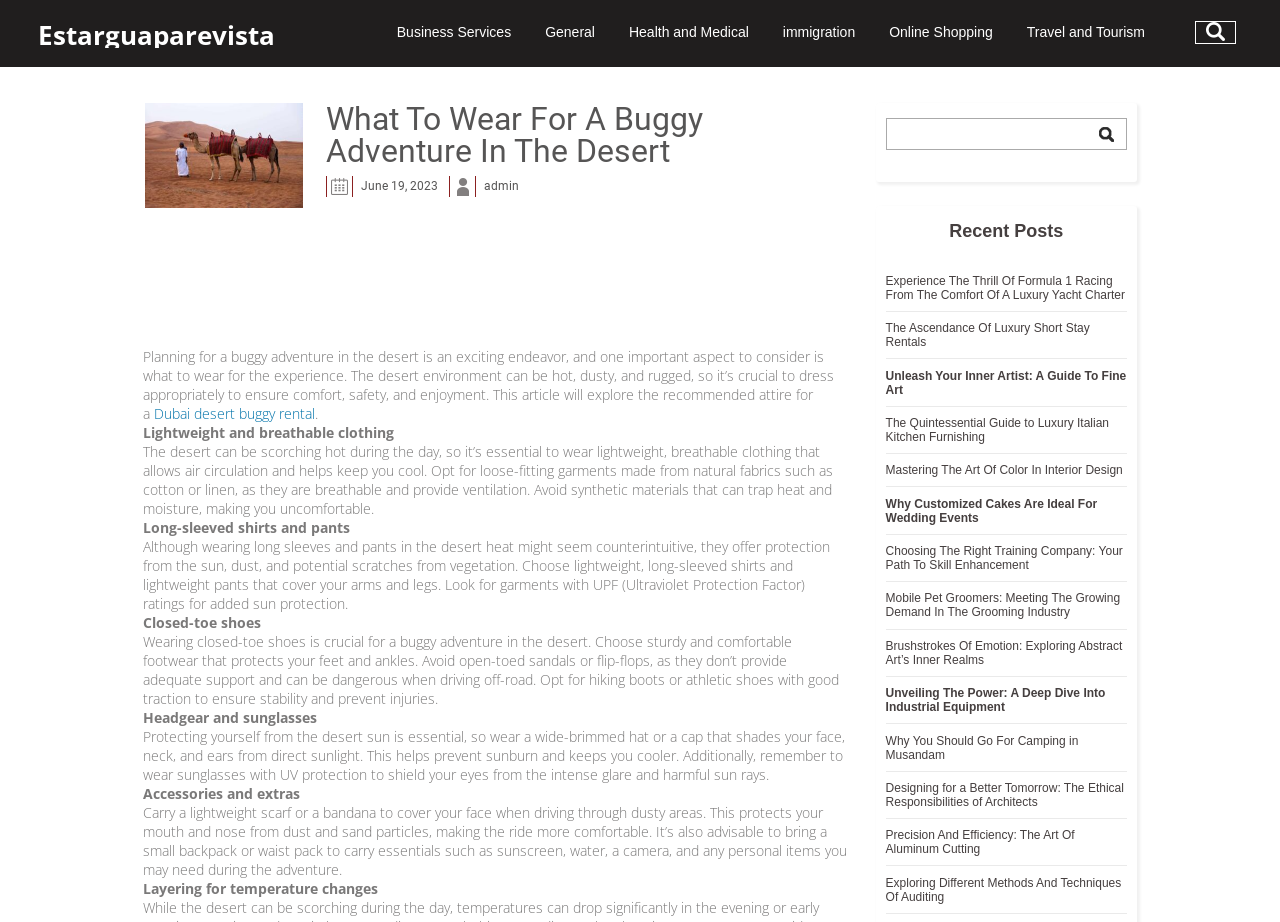Identify the bounding box coordinates of the element to click to follow this instruction: 'Search for something'. Ensure the coordinates are four float values between 0 and 1, provided as [left, top, right, bottom].

[0.934, 0.023, 0.966, 0.048]